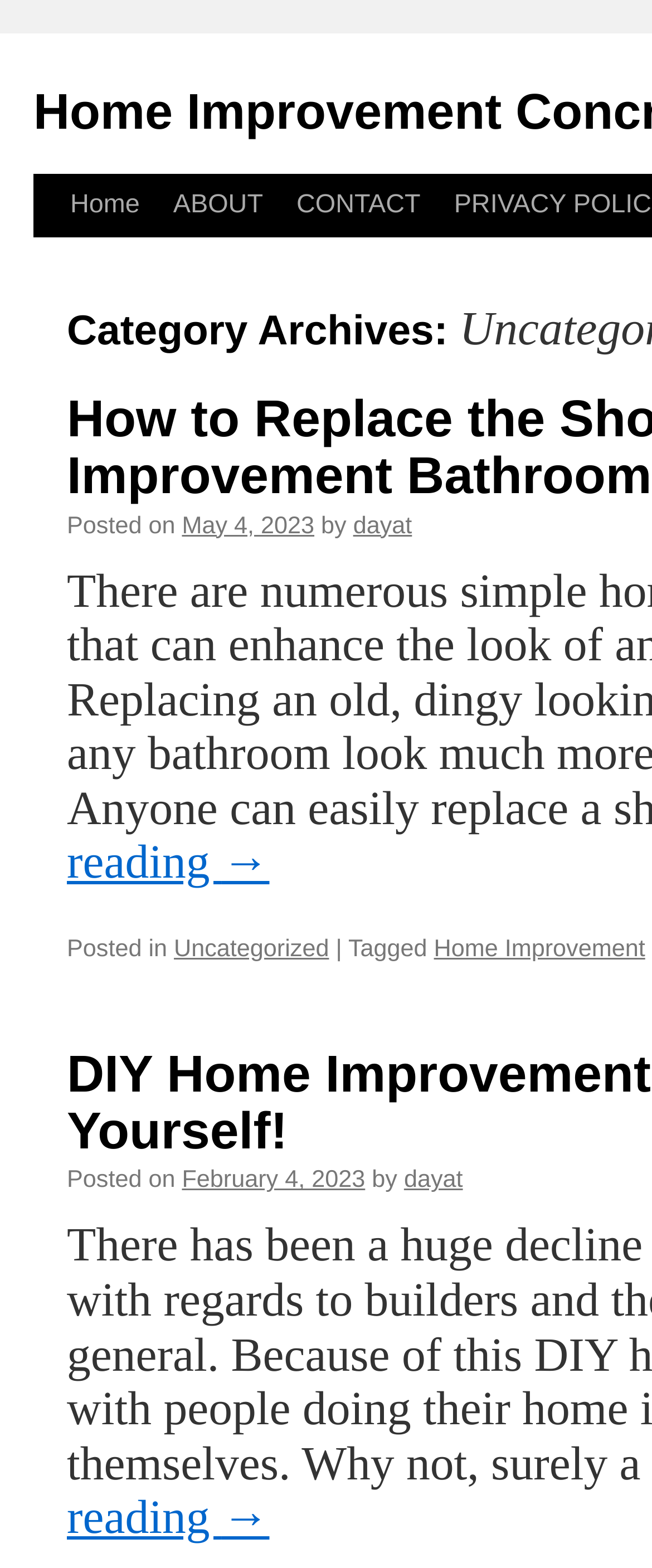Identify the bounding box coordinates for the element you need to click to achieve the following task: "view about page". The coordinates must be four float values ranging from 0 to 1, formatted as [left, top, right, bottom].

[0.24, 0.111, 0.429, 0.151]